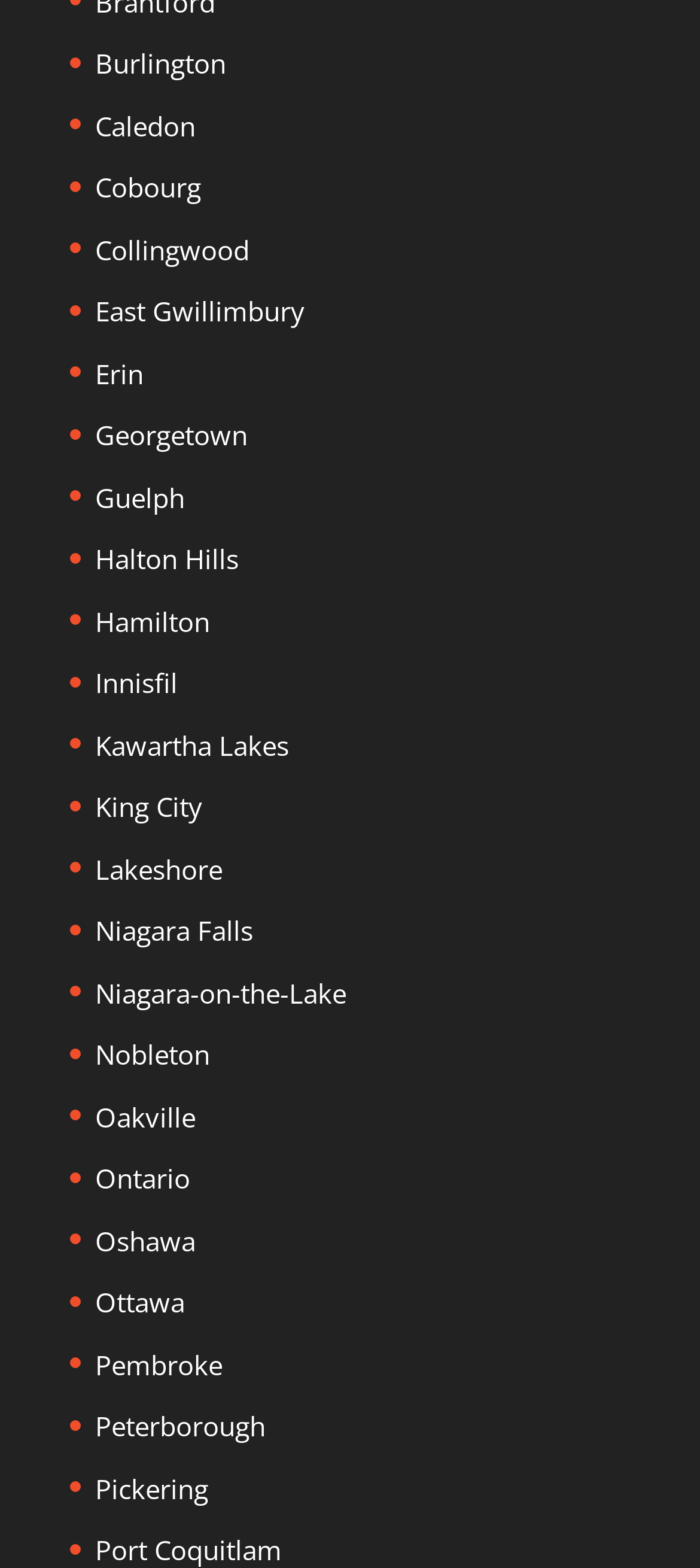Please identify the bounding box coordinates of the element's region that needs to be clicked to fulfill the following instruction: "check out Ottawa". The bounding box coordinates should consist of four float numbers between 0 and 1, i.e., [left, top, right, bottom].

[0.136, 0.819, 0.264, 0.842]